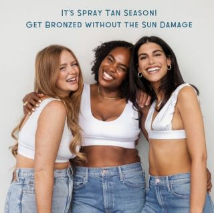What is the main message conveyed by the bold text?
Please provide a comprehensive answer based on the contents of the image.

The bold text 'IT’S SPRAY TAN SEASON! GET BRONZED WITHOUT THE SUN DAMAGE' is highlighting the benefits of spray tanning as a safe alternative to sun exposure, emphasizing the importance of prioritizing skin health while still achieving a sun-kissed look.